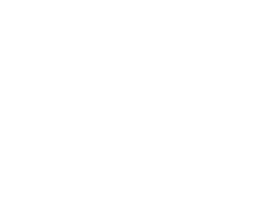What is the theme of the article?
Based on the screenshot, provide your answer in one word or phrase.

Home gardening